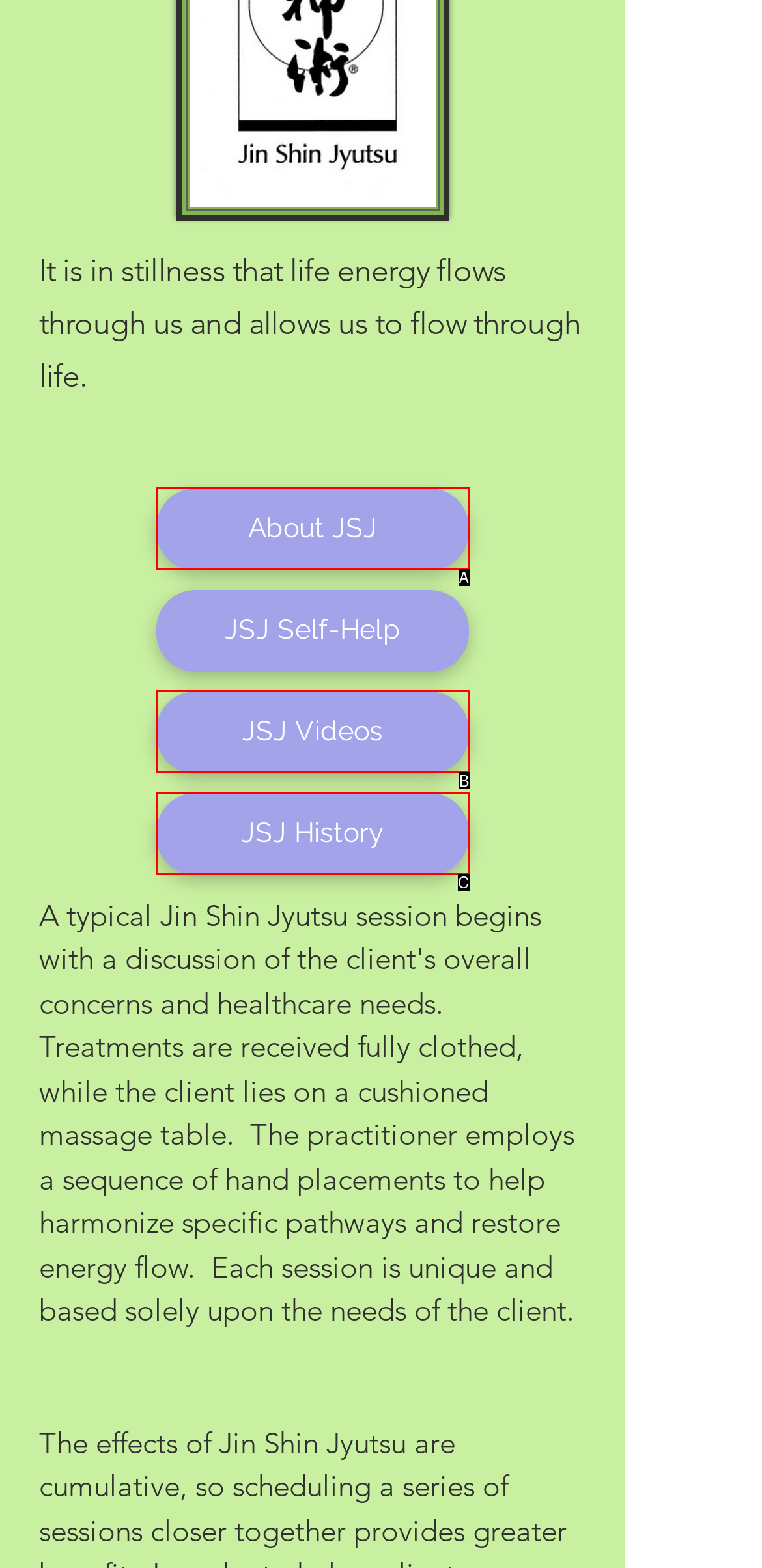Match the description to the correct option: JSJ Videos
Provide the letter of the matching option directly.

B